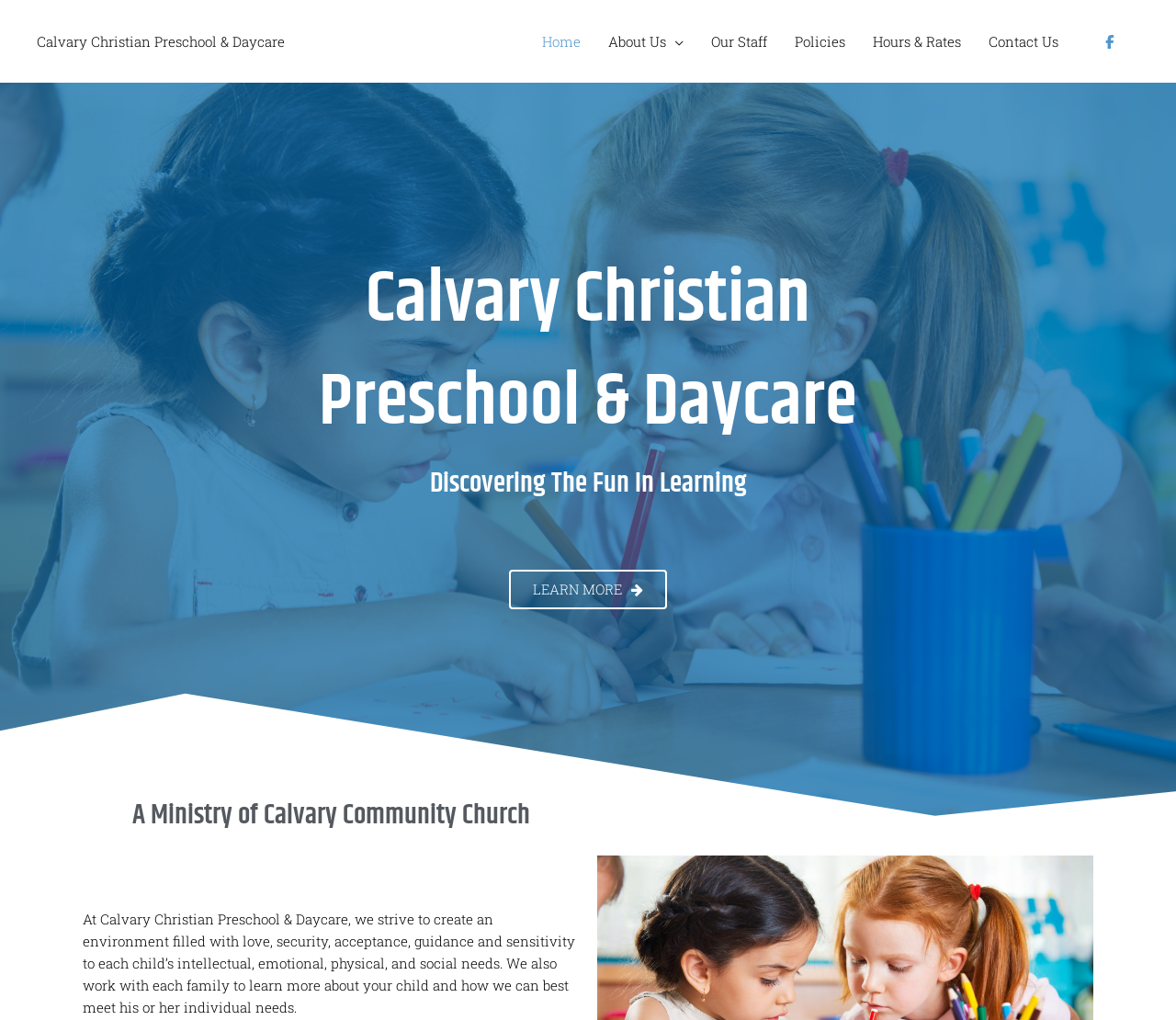What is the name of the preschool?
Please use the image to provide a one-word or short phrase answer.

Calvary Christian Preschool & Daycare